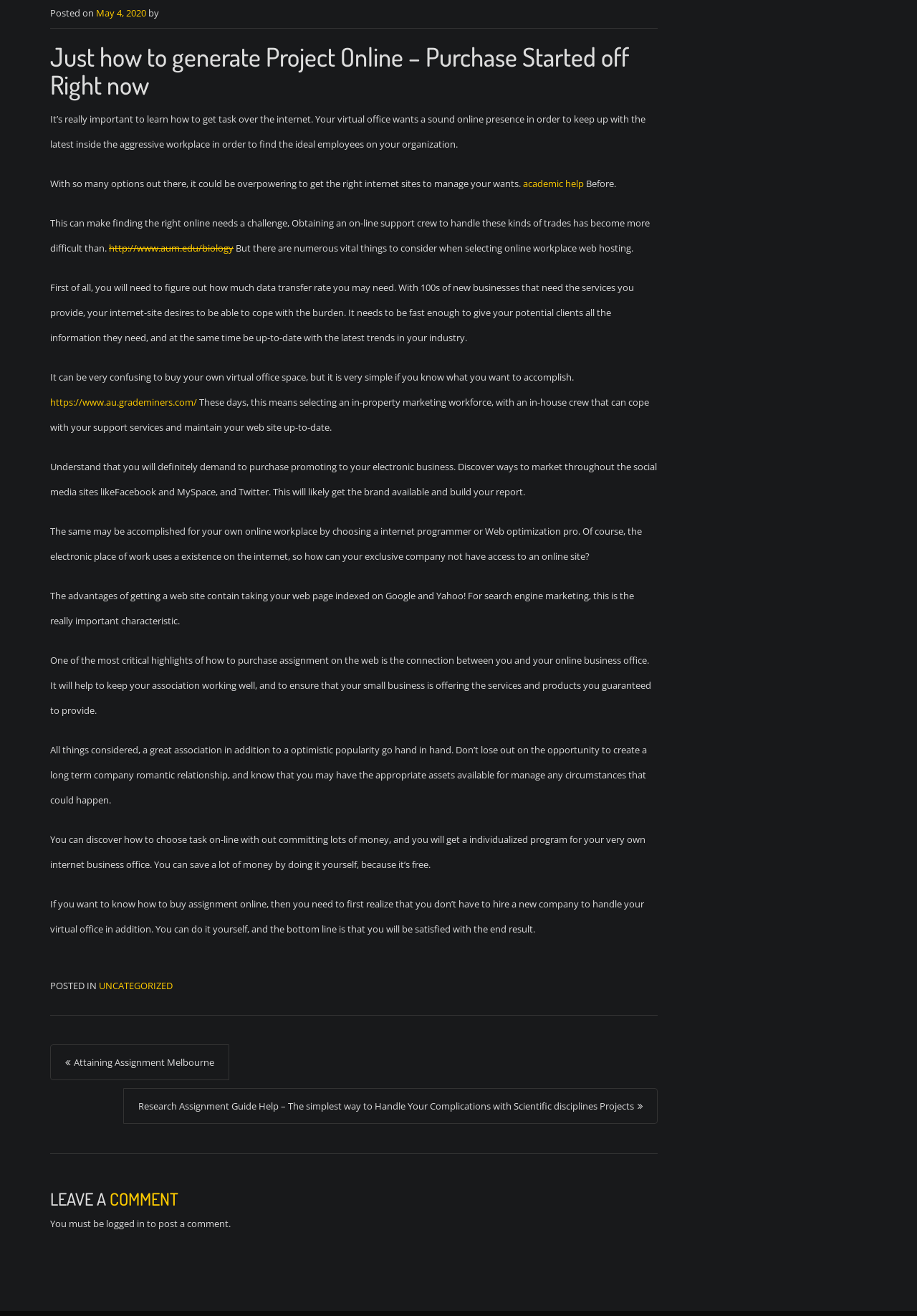Please determine the bounding box coordinates, formatted as (top-left x, top-left y, bottom-right x, bottom-right y), with all values as floating point numbers between 0 and 1. Identify the bounding box of the region described as: Uncategorized

[0.108, 0.744, 0.188, 0.754]